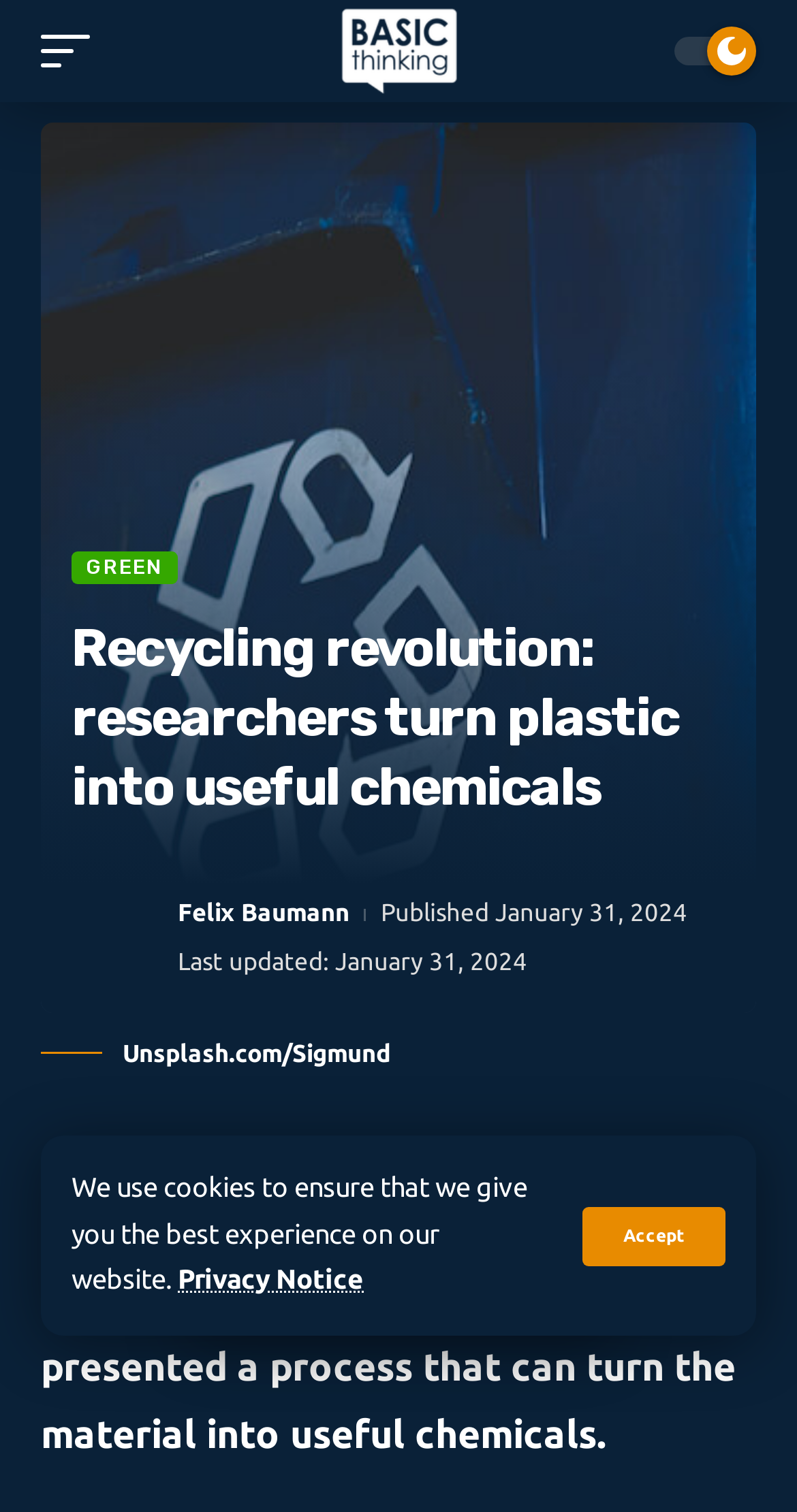Based on the provided description, "Accept", find the bounding box of the corresponding UI element in the screenshot.

[0.731, 0.798, 0.91, 0.837]